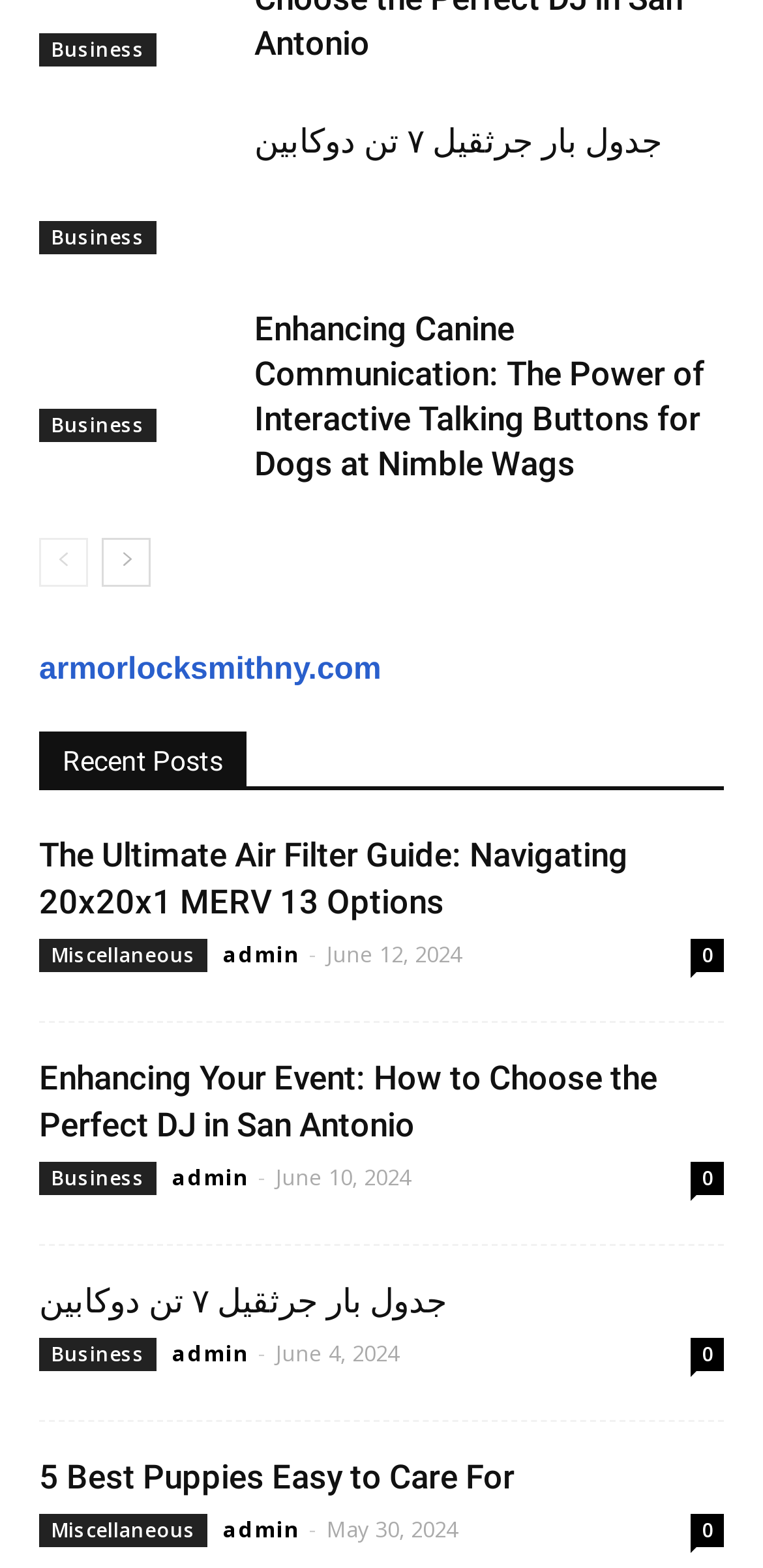What is the date of the third post?
Using the image, answer in one word or phrase.

June 10, 2024